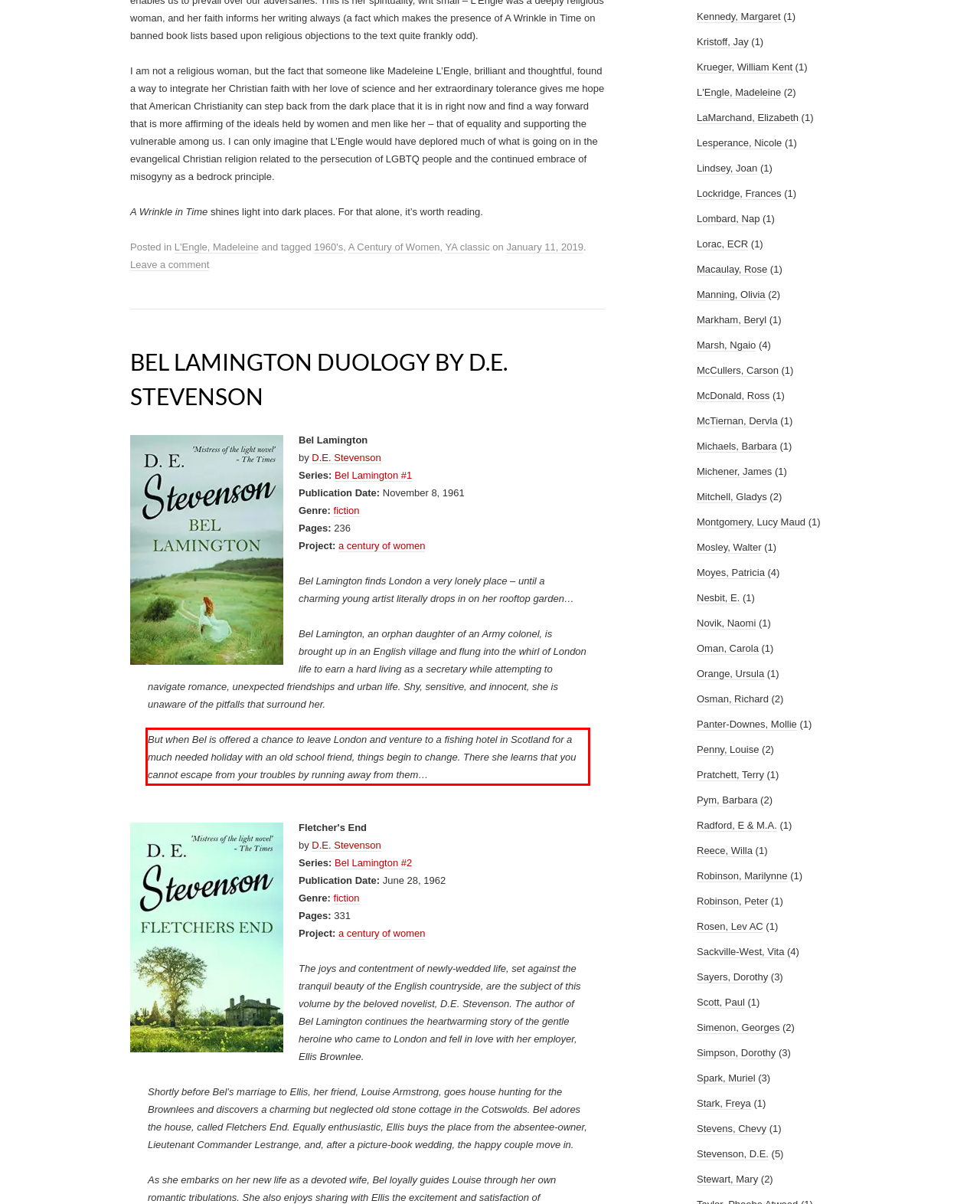Please analyze the screenshot of a webpage and extract the text content within the red bounding box using OCR.

But when Bel is offered a chance to leave London and venture to a fishing hotel in Scotland for a much needed holiday with an old school friend, things begin to change. There she learns that you cannot escape from your troubles by running away from them…